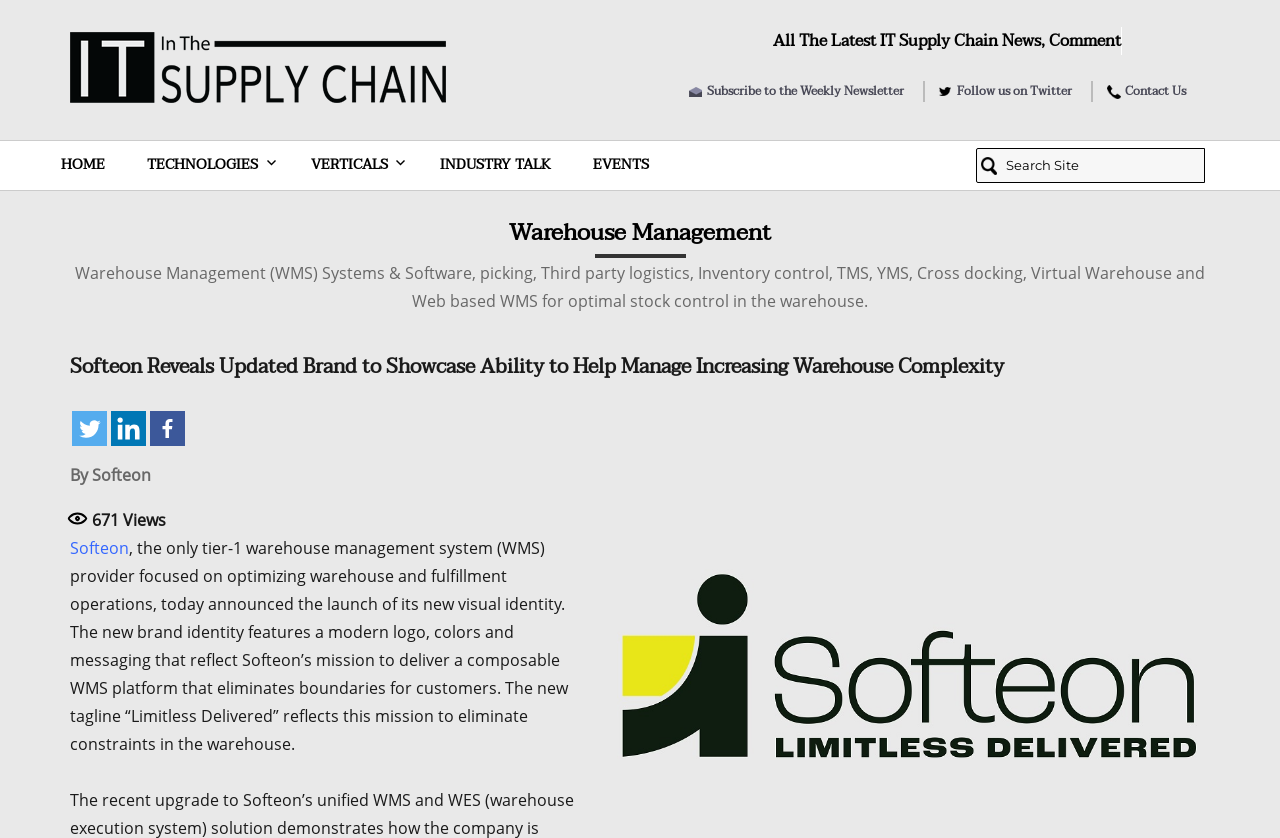Determine the bounding box coordinates for the area you should click to complete the following instruction: "Go to the home page".

[0.031, 0.169, 0.098, 0.227]